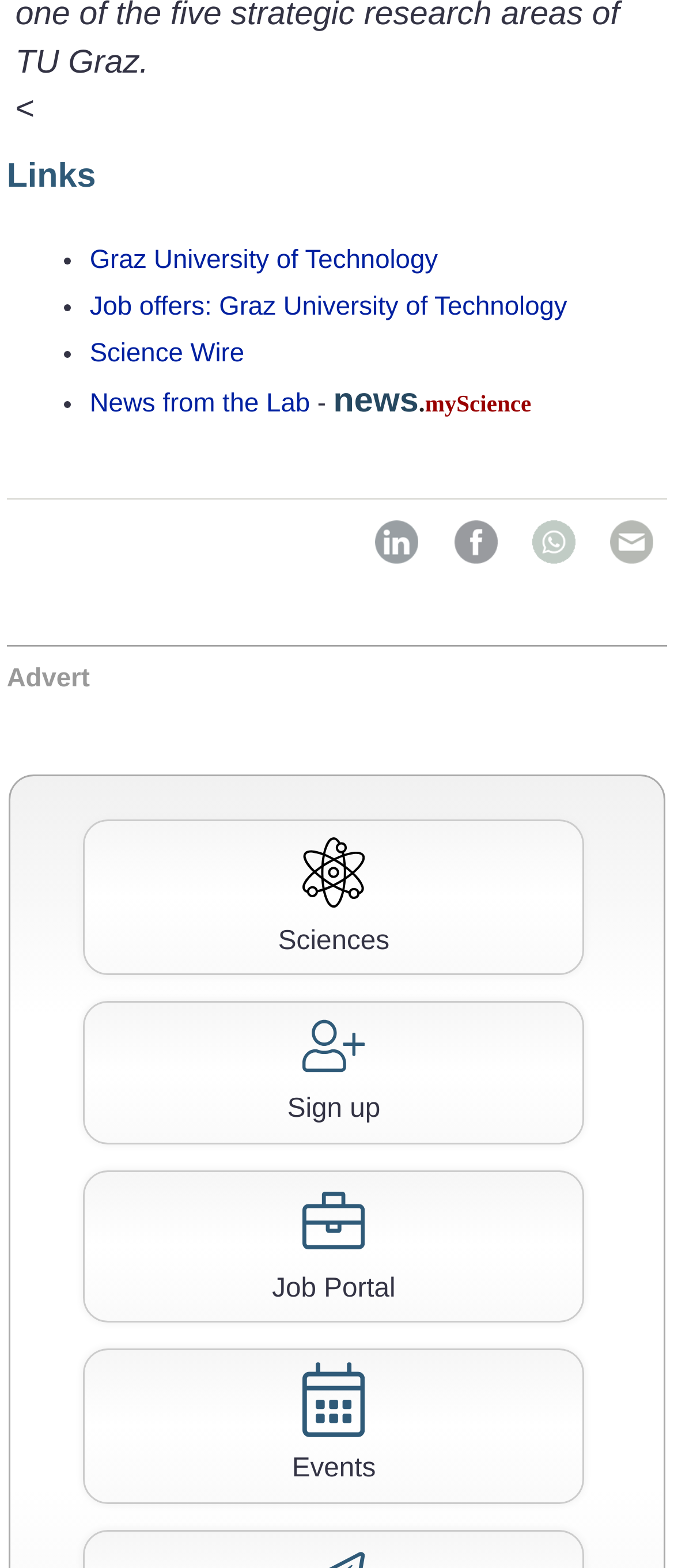Please locate the bounding box coordinates of the element that should be clicked to achieve the given instruction: "Visit the LinkedIn page".

[0.54, 0.324, 0.64, 0.375]